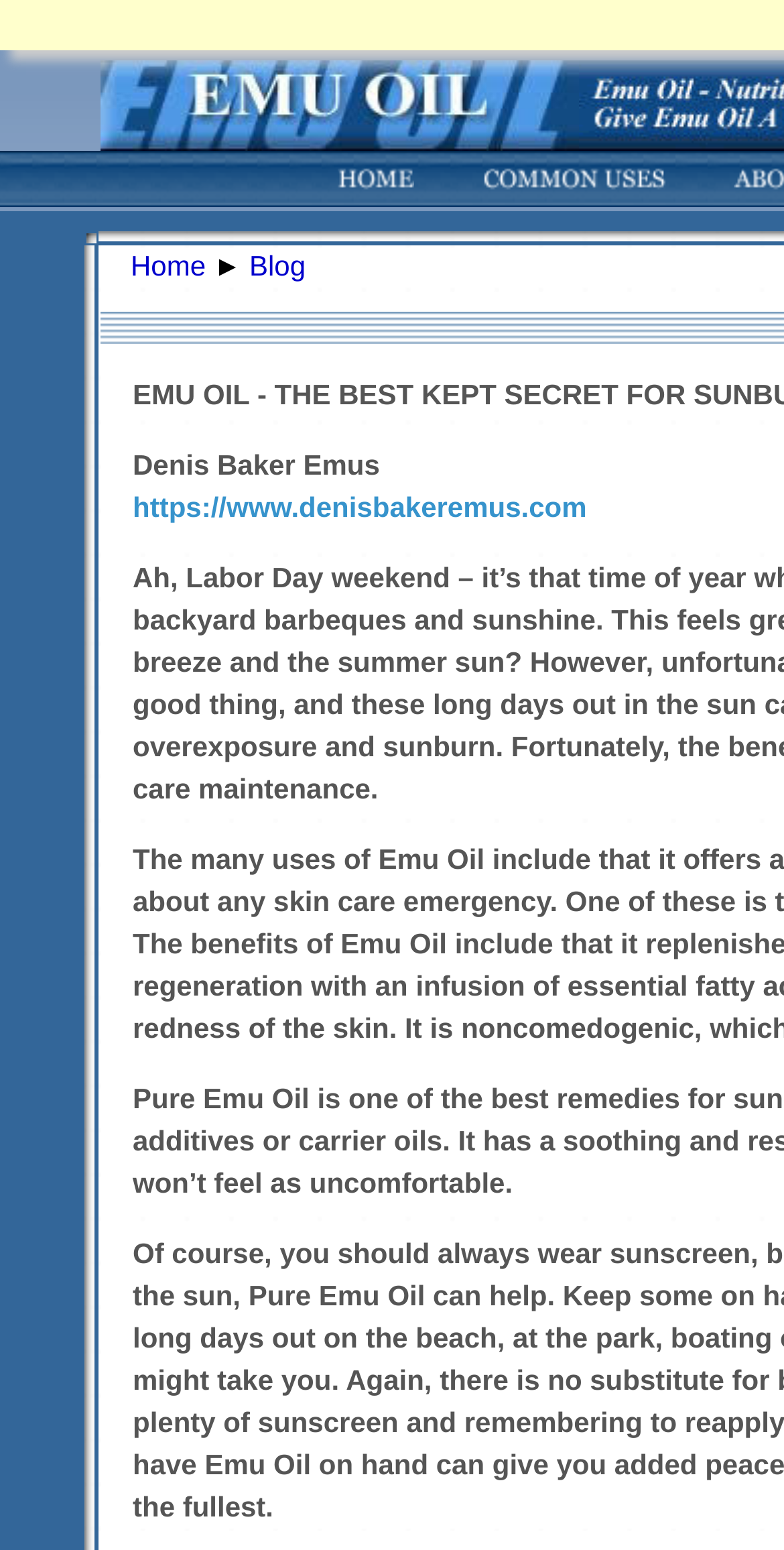How many navigation links are there?
Please look at the screenshot and answer in one word or a short phrase.

3